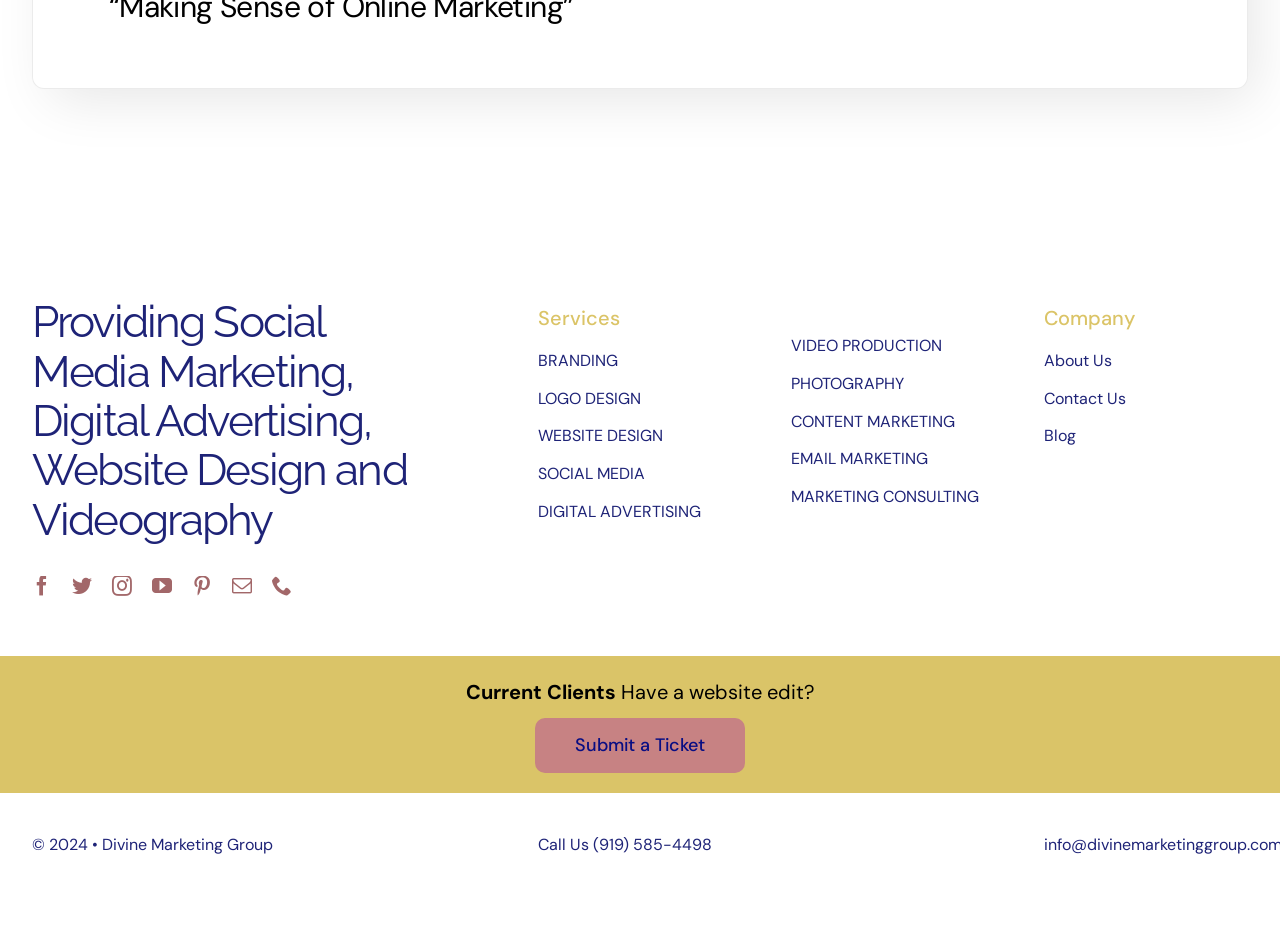Provide the bounding box coordinates of the area you need to click to execute the following instruction: "Visit Facebook page".

[0.025, 0.607, 0.041, 0.628]